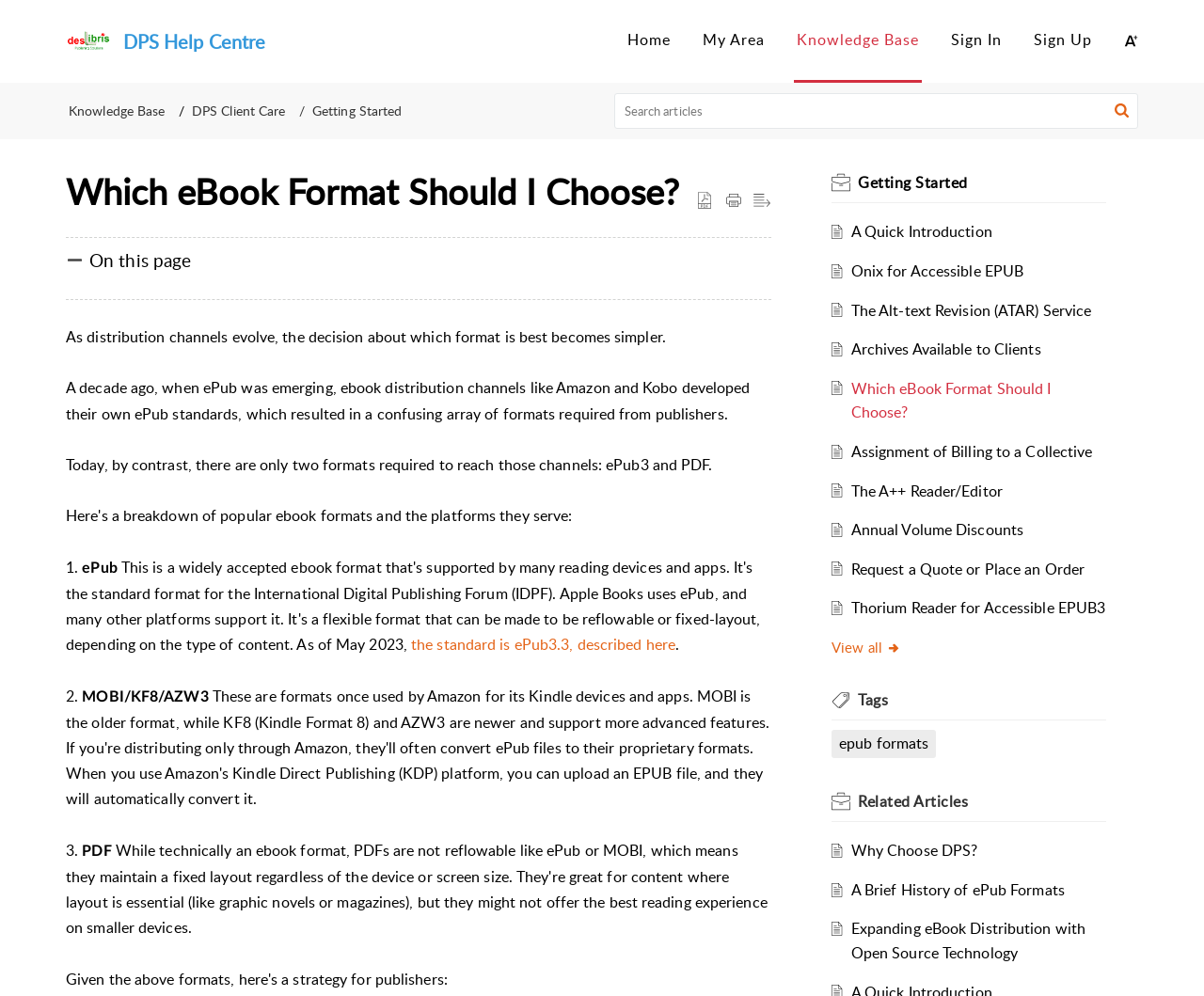Please identify the bounding box coordinates of the region to click in order to complete the task: "Go to Getting Started". The coordinates must be four float numbers between 0 and 1, specified as [left, top, right, bottom].

[0.712, 0.173, 0.804, 0.193]